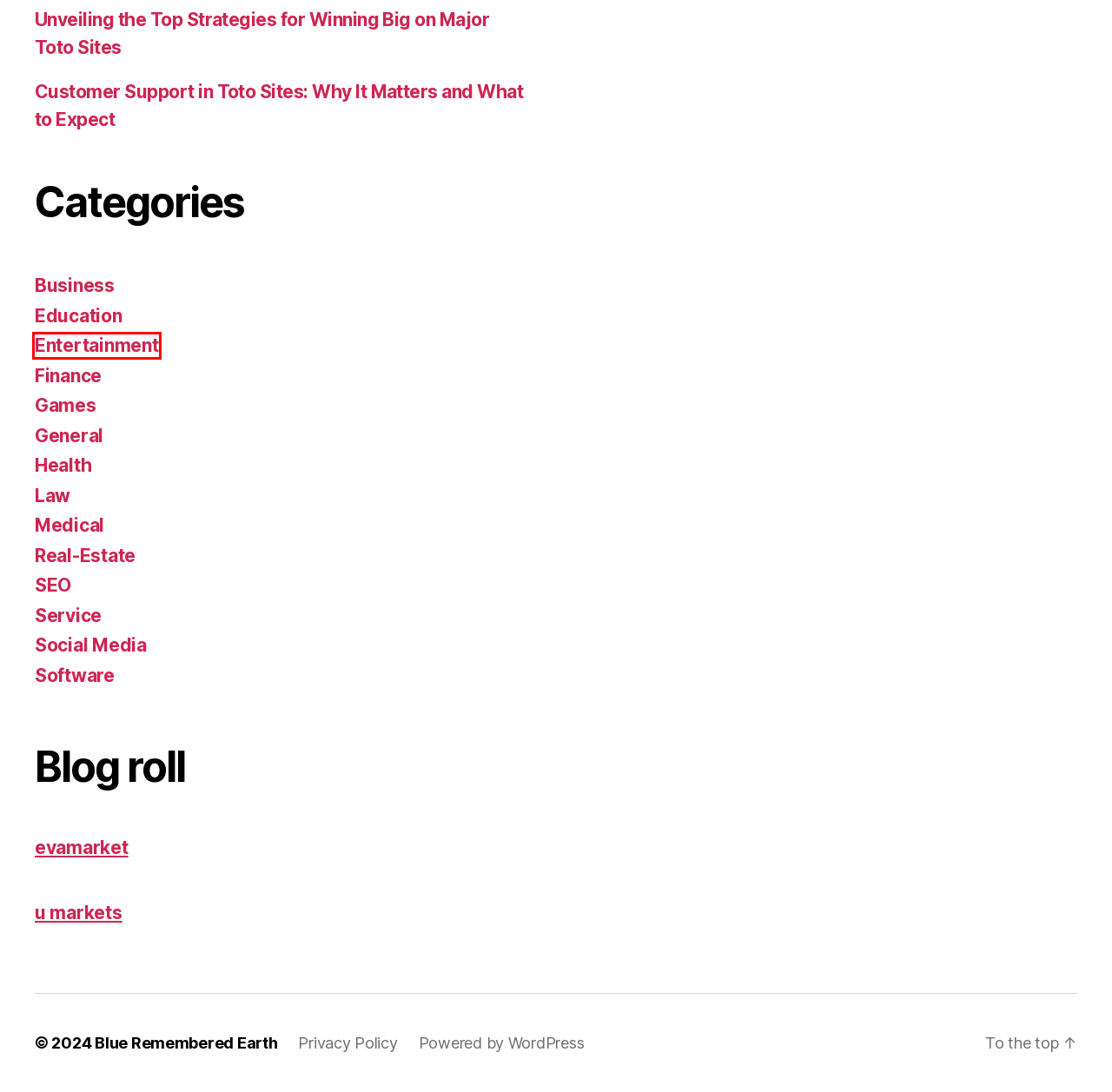You have been given a screenshot of a webpage, where a red bounding box surrounds a UI element. Identify the best matching webpage description for the page that loads after the element in the bounding box is clicked. Options include:
A. Real-Estate – Blue Remembered Earth
B. Unveiling the Top Strategies for Winning Big on Major Toto Sites – Blue Remembered Earth
C. Social Media – Blue Remembered Earth
D. Entertainment – Blue Remembered Earth
E. Software – Blue Remembered Earth
F. Education – Blue Remembered Earth
G. Customer Support in Toto Sites: Why It Matters and What to Expect – Blue Remembered Earth
H. Law – Blue Remembered Earth

D